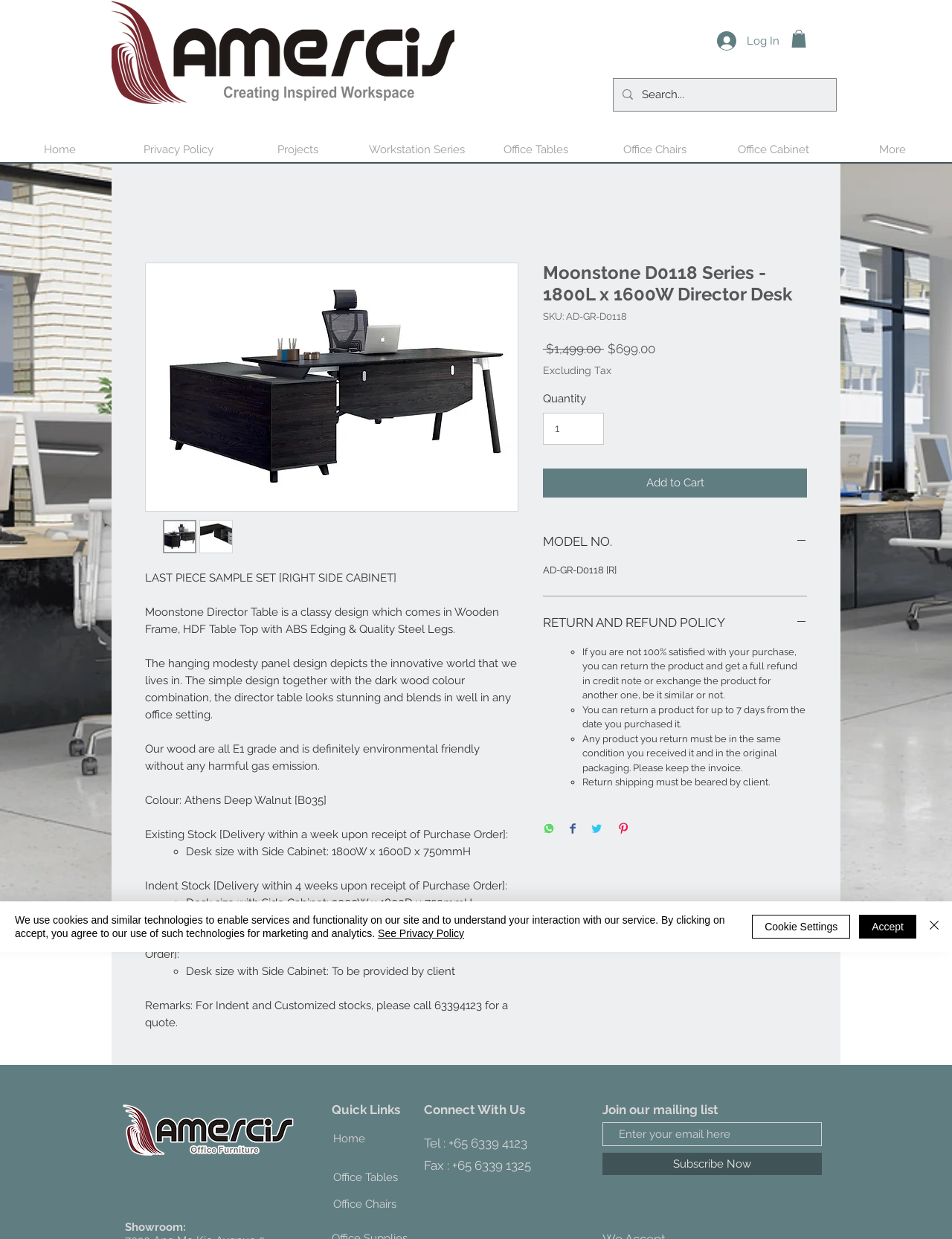Determine the bounding box coordinates of the clickable element necessary to fulfill the instruction: "Click the 'Log In' button". Provide the coordinates as four float numbers within the 0 to 1 range, i.e., [left, top, right, bottom].

[0.742, 0.022, 0.83, 0.044]